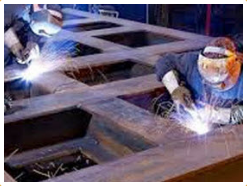What is the source of light in the scene?
Please answer the question with as much detail as possible using the screenshot.

The scene is illuminated by the glow of the welders' arcs, which suggests that the light is coming from the welding equipment itself, highlighting the intensity and precision of their work.